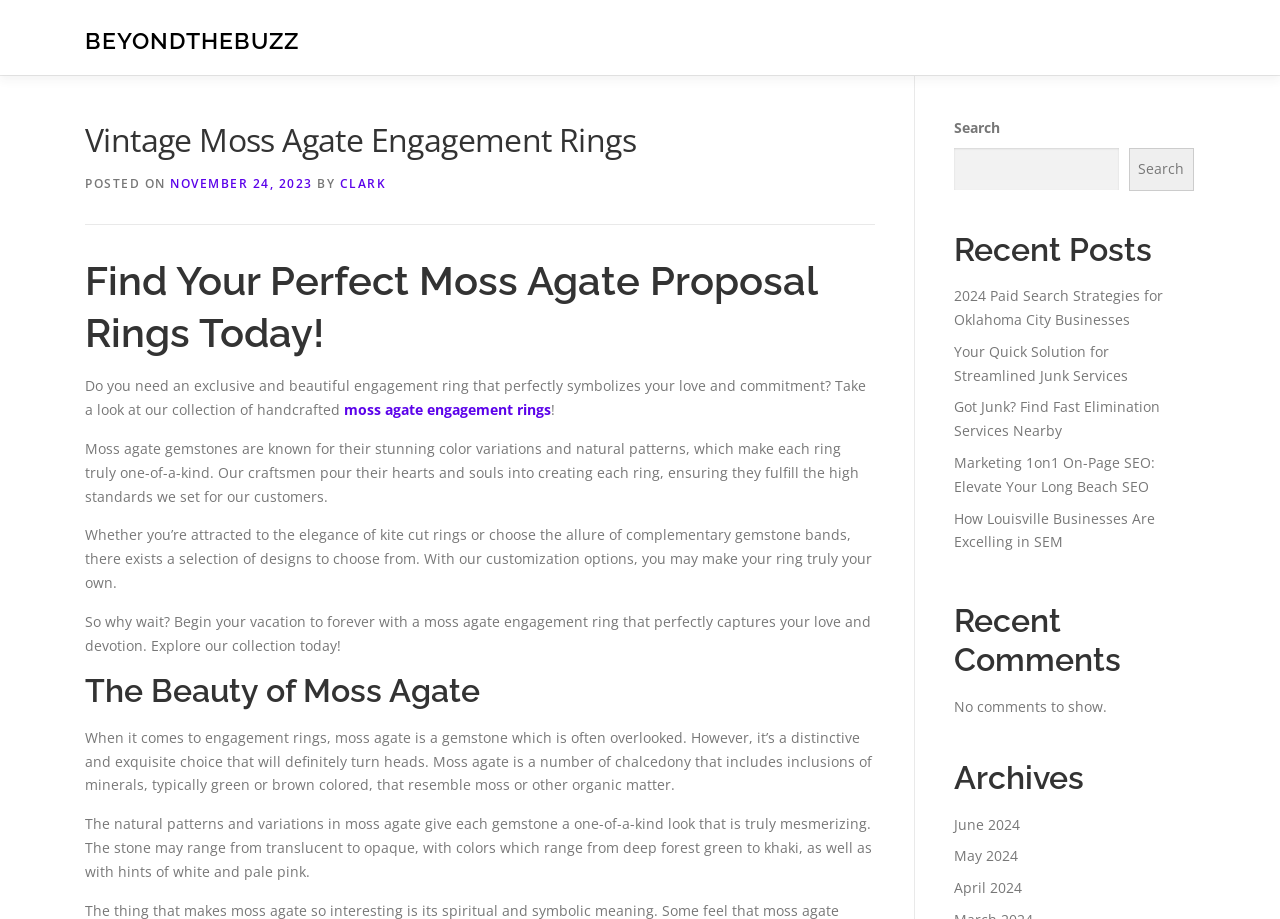Select the bounding box coordinates of the element I need to click to carry out the following instruction: "Click the AUTO CAR link".

None